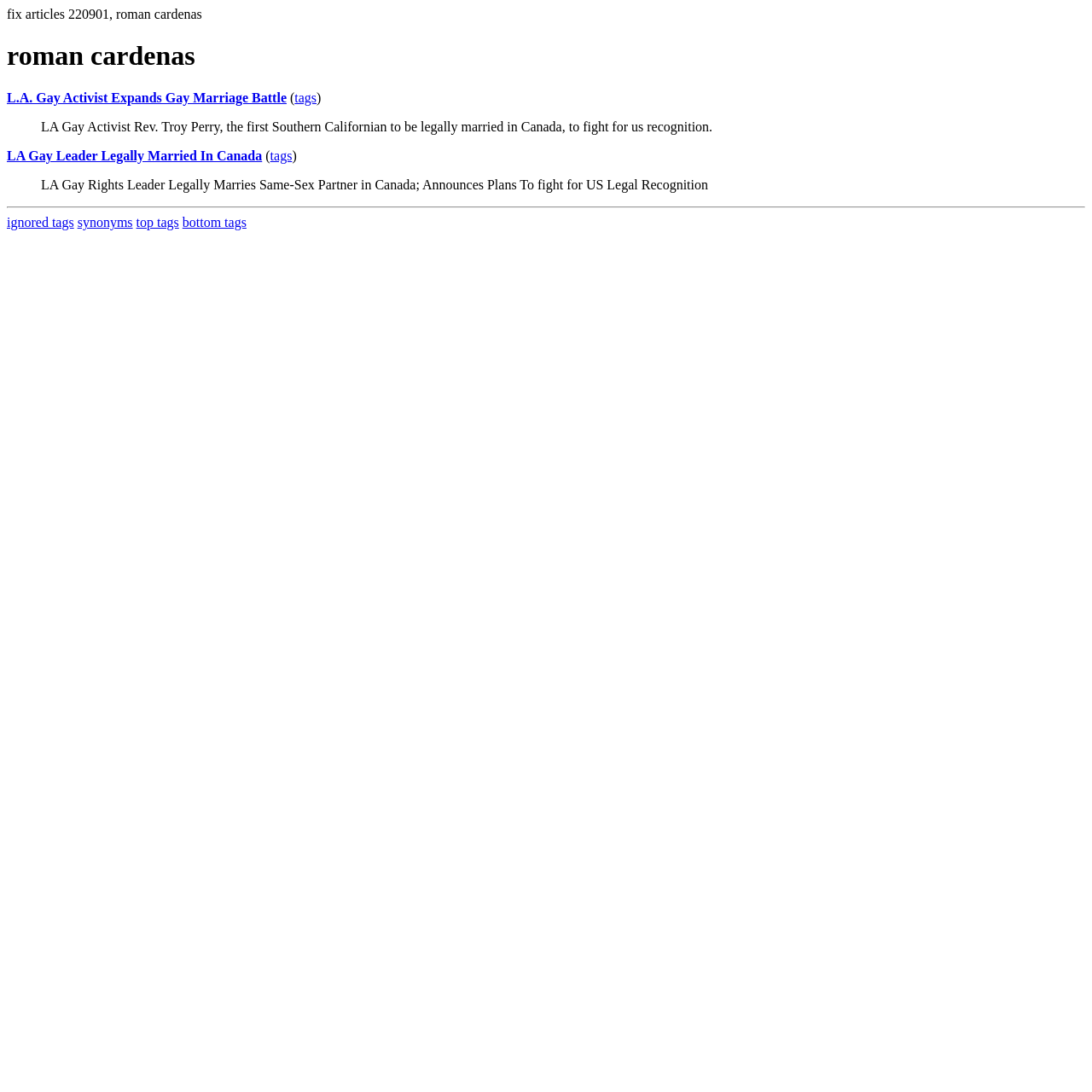What is the purpose of the links at the bottom?
Provide a detailed answer to the question using information from the image.

The links at the bottom with text 'ignored tags', 'synonyms', 'top tags', and 'bottom tags' with bounding box coordinates [0.006, 0.197, 0.068, 0.21], [0.071, 0.197, 0.122, 0.21], [0.125, 0.197, 0.164, 0.21], and [0.167, 0.197, 0.226, 0.21] respectively, suggest that they are used to show related tags or categories.